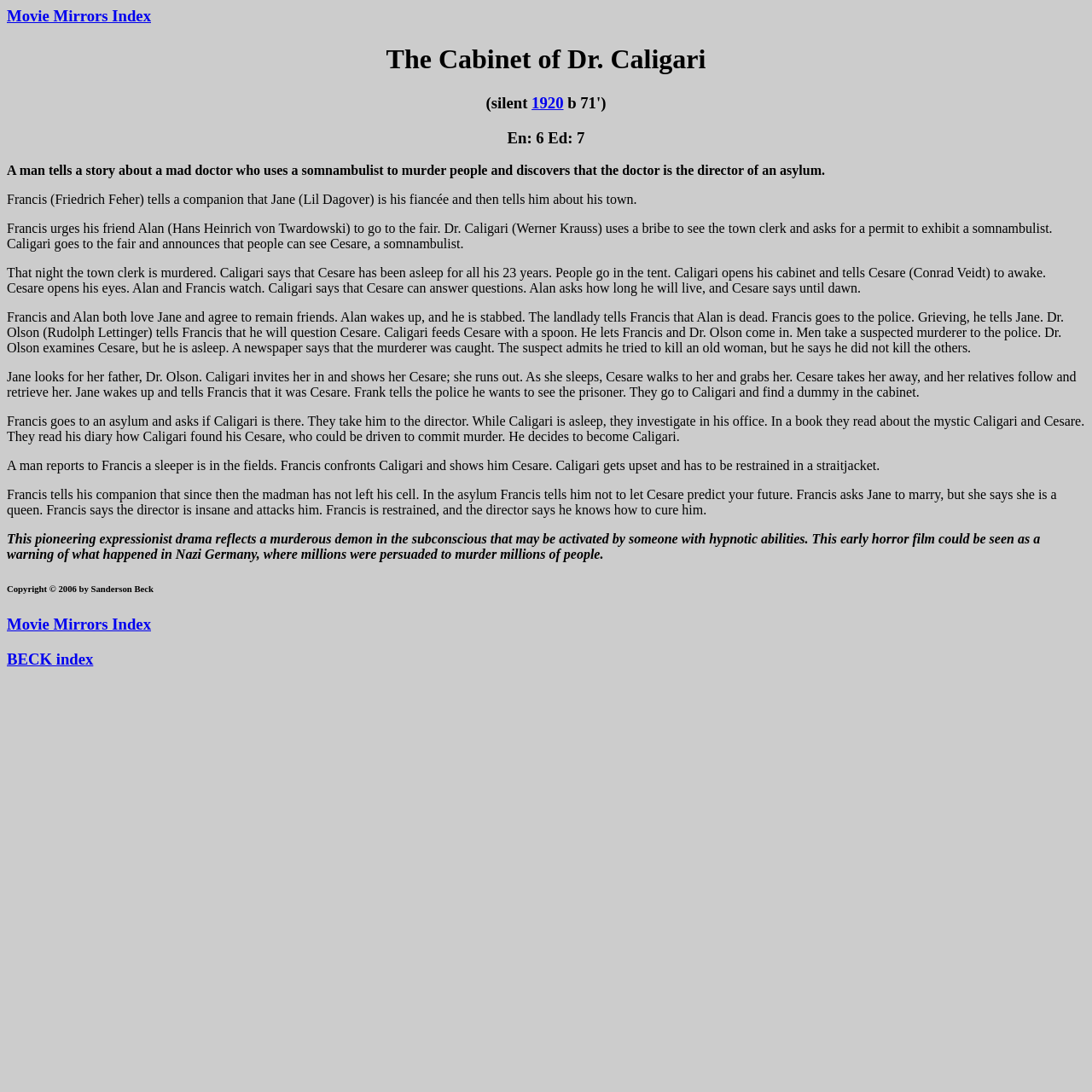Who is the author of the movie review? Using the information from the screenshot, answer with a single word or phrase.

Sanderson Beck